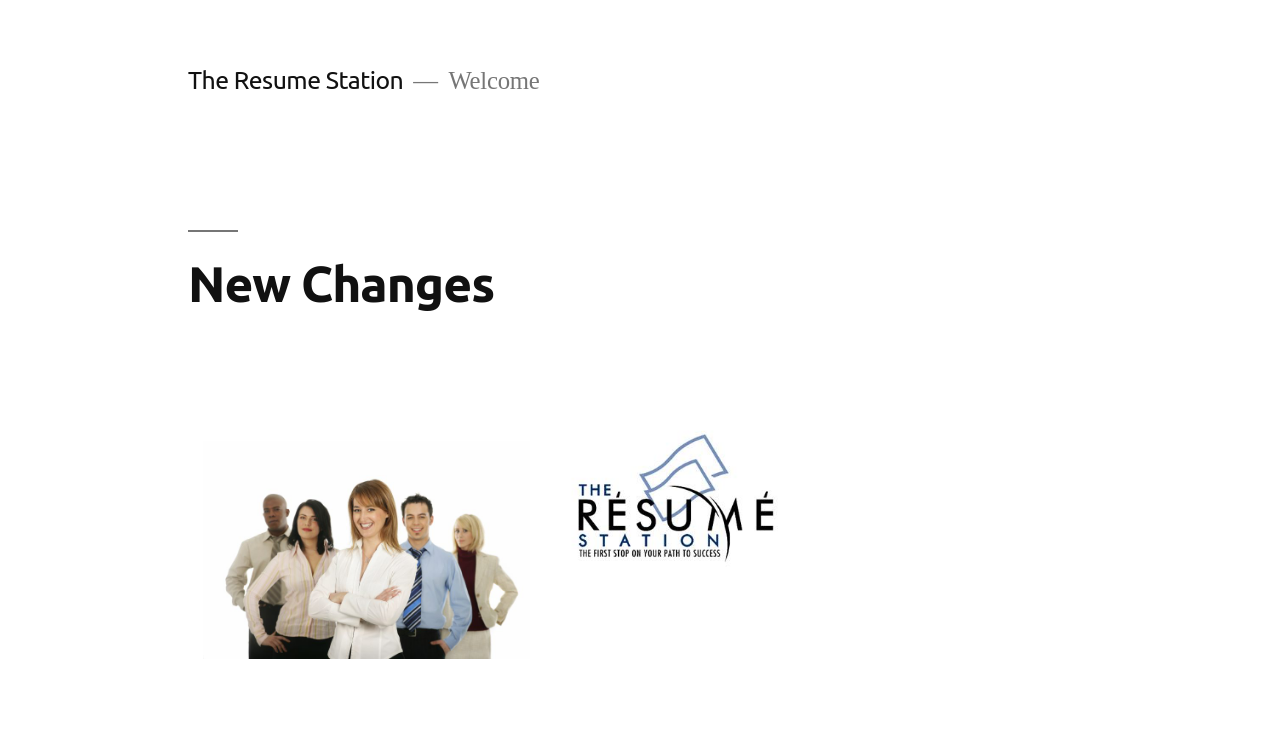Write a detailed summary of the webpage.

The webpage is titled "New Changes – The Resume Station" and has a prominent link to "The Resume Station" located at the top-left corner. Below this link, a static text "Welcome" is positioned. 

The main content of the webpage is headed by "New Changes", which is a prominent heading situated at the top-center of the page. This heading is followed by a paragraph of text, which is not explicitly stated but appears to be an article or blog post. The author of the post is mentioned as "TheResumeStation" and is positioned below the heading, along with the date "April 3, 2019" which is marked as a time element.